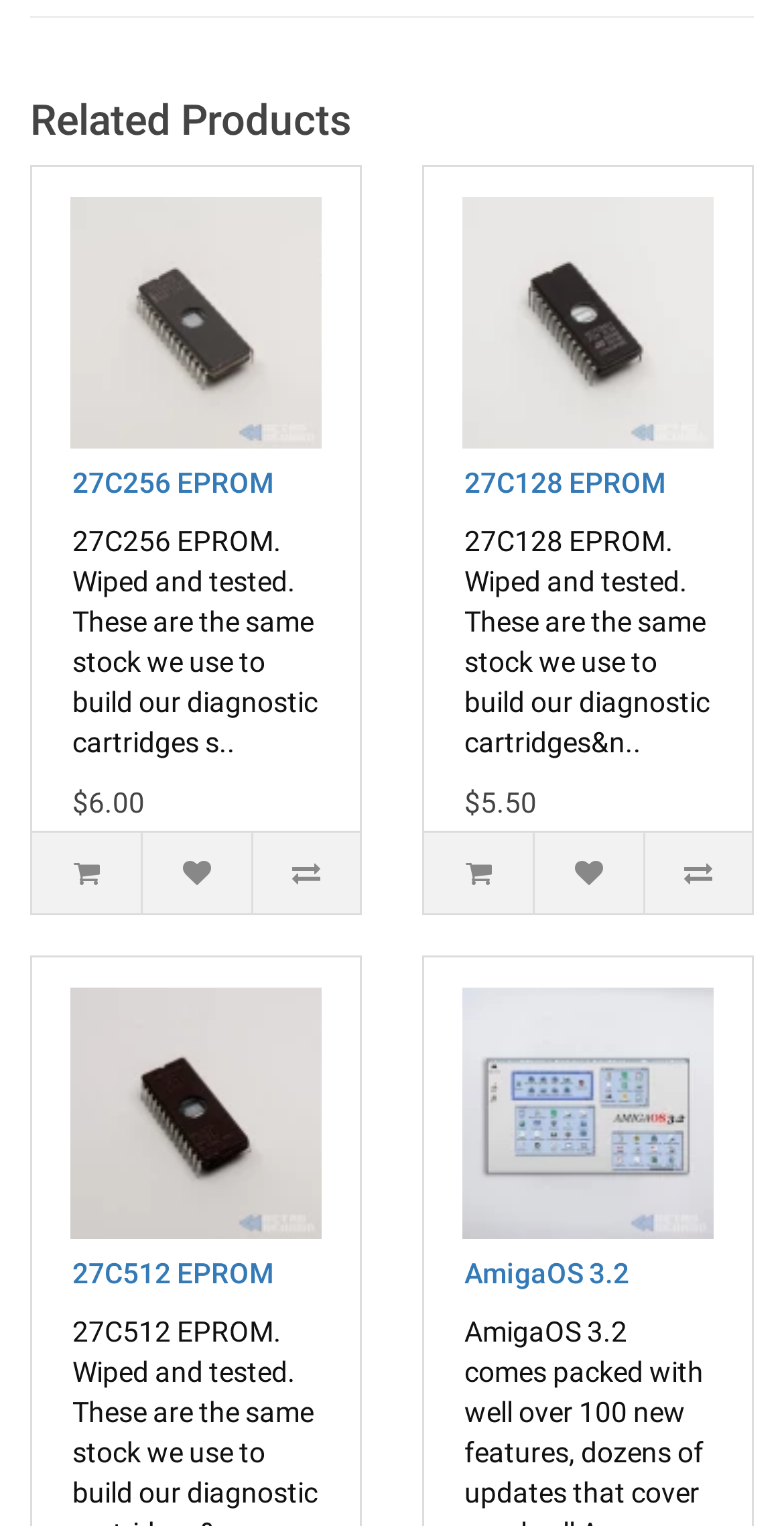Find and provide the bounding box coordinates for the UI element described with: "27C512 EPROM".

[0.092, 0.824, 0.349, 0.846]